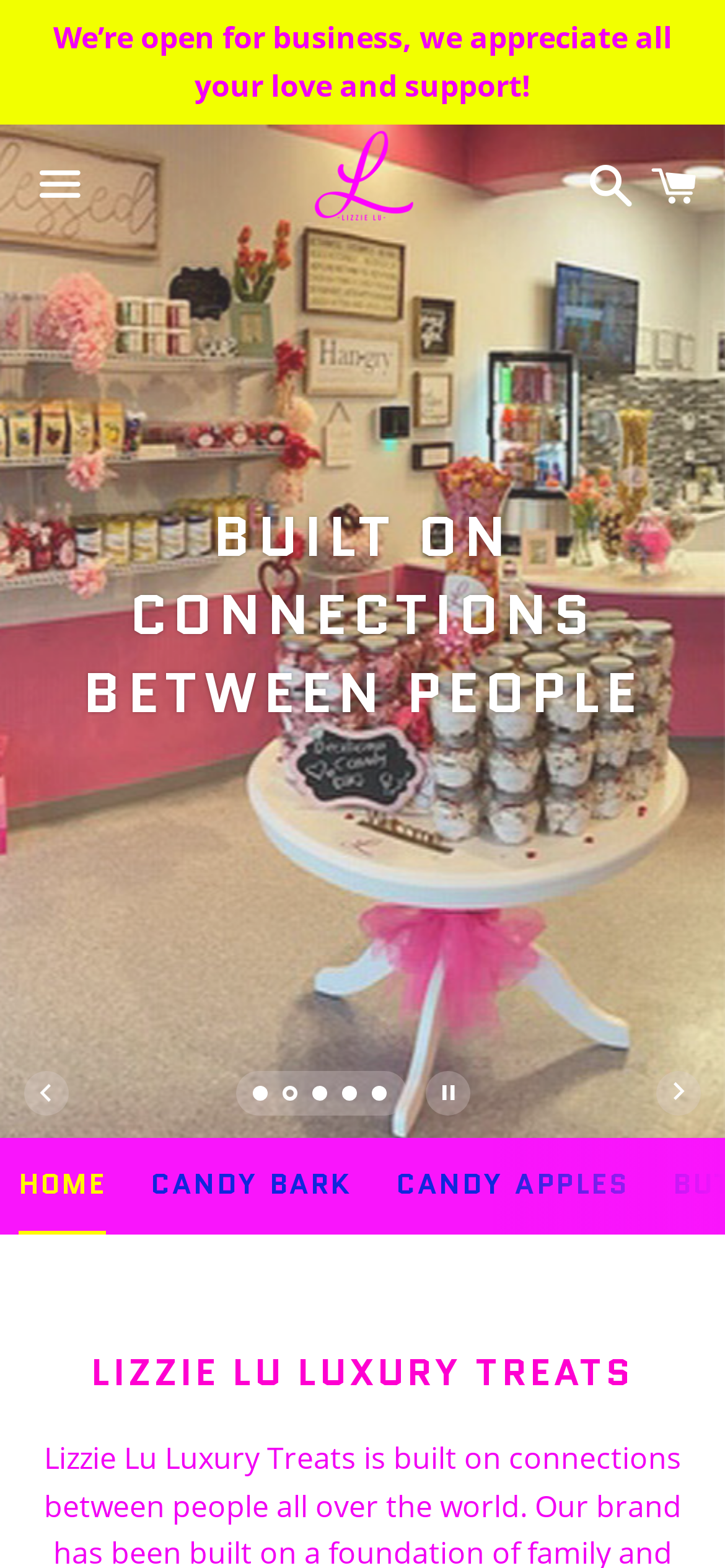Using the provided element description, identify the bounding box coordinates as (top-left x, top-left y, bottom-right x, bottom-right y). Ensure all values are between 0 and 1. Description: alt="Lizzielu-Luxurytreats"

[0.342, 0.08, 0.658, 0.157]